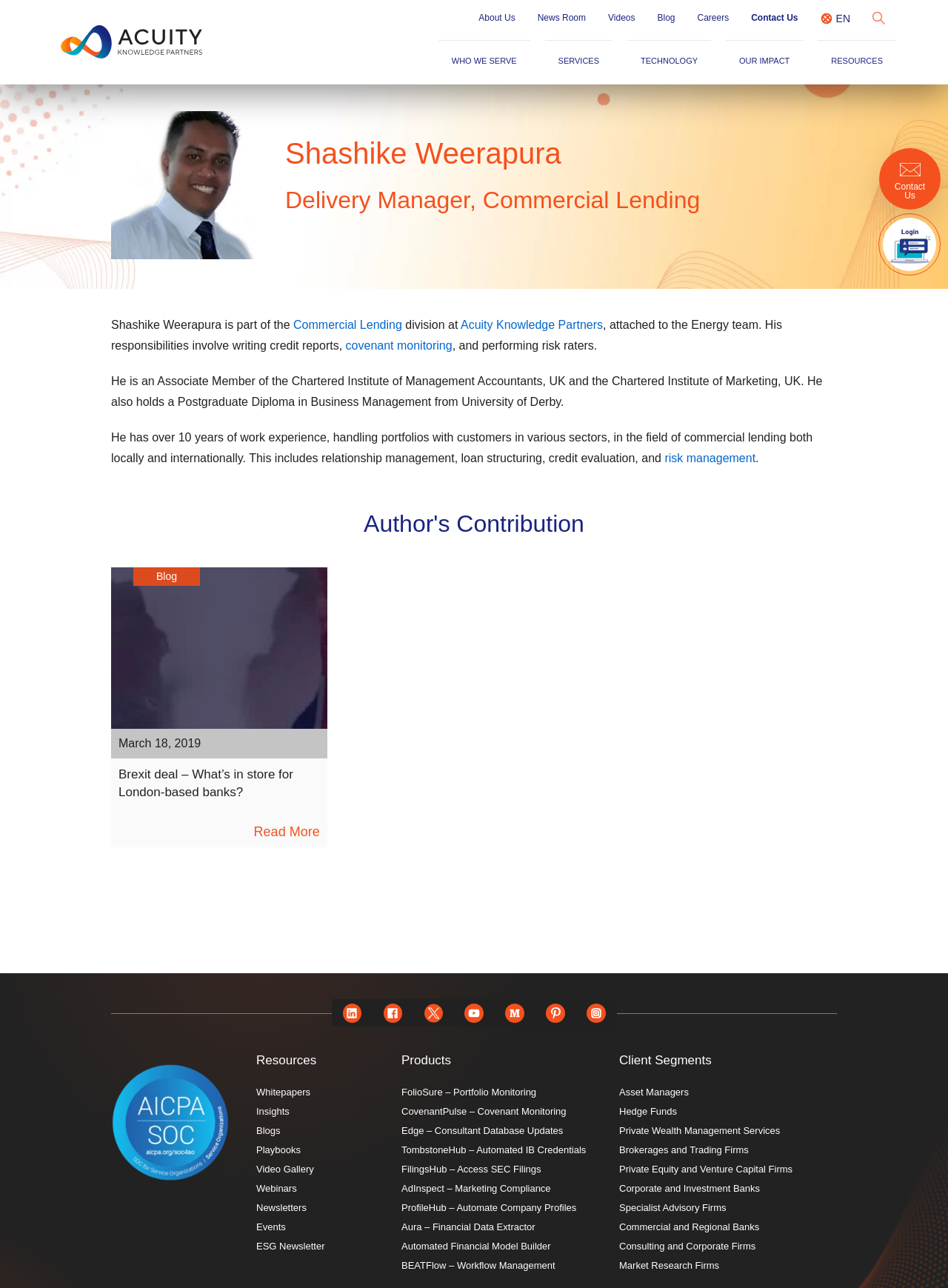From the webpage screenshot, identify the region described by ProfileHub – Automate Company Profiles. Provide the bounding box coordinates as (top-left x, top-left y, bottom-right x, bottom-right y), with each value being a floating point number between 0 and 1.

[0.423, 0.959, 0.641, 0.968]